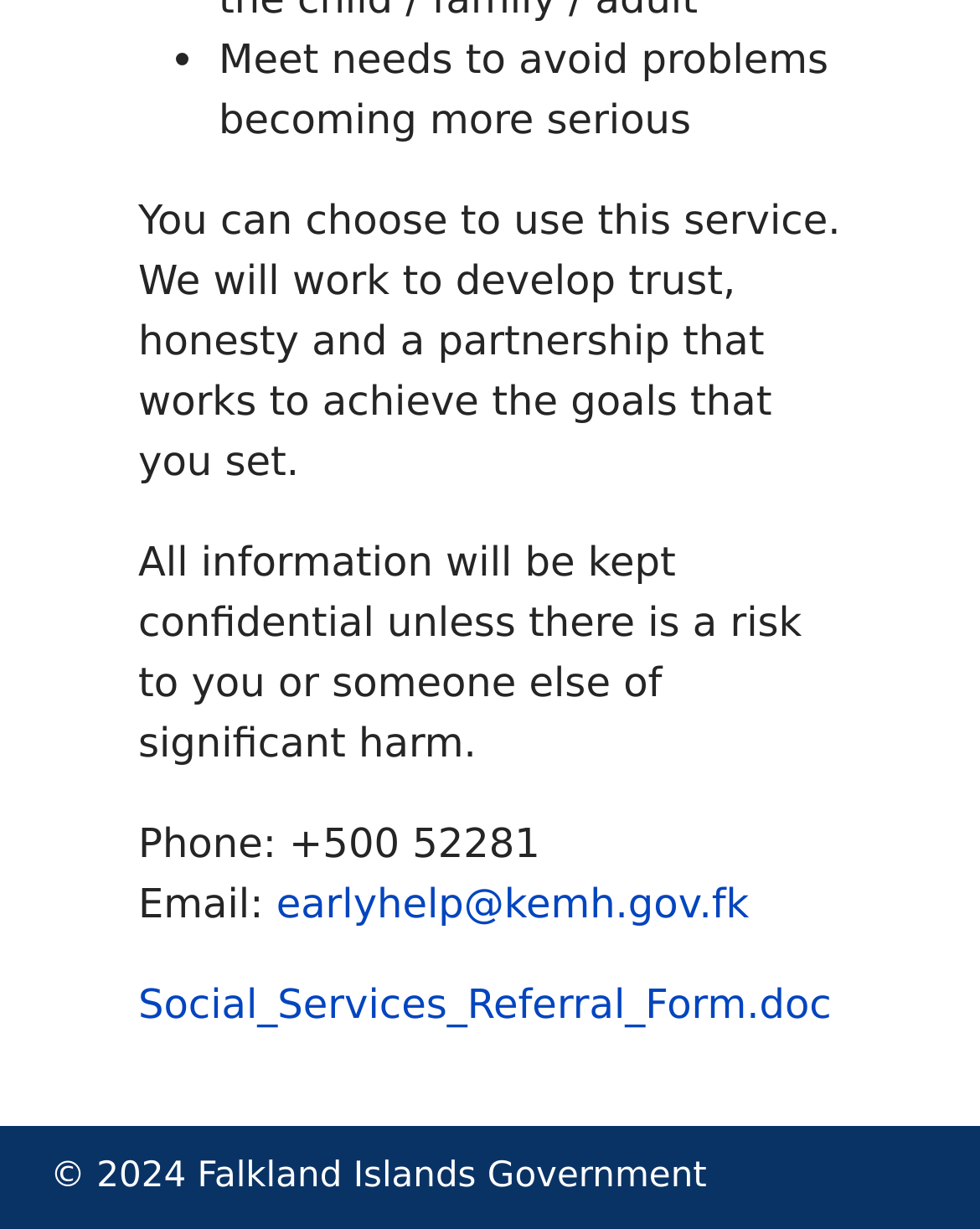What is the phone number to contact?
Please provide a single word or phrase as your answer based on the image.

+500 52281